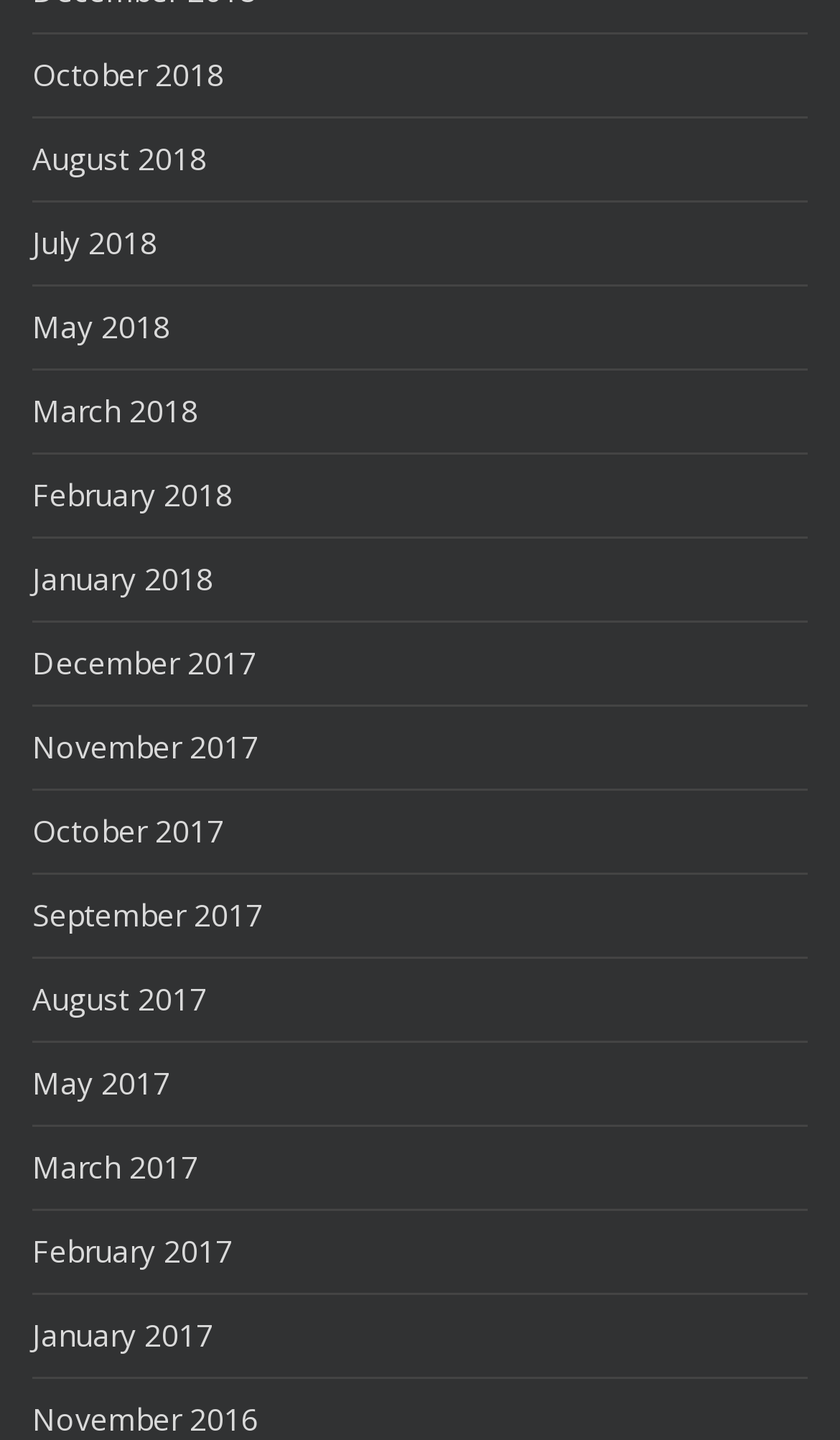Use one word or a short phrase to answer the question provided: 
How many months are listed in 2018?

7